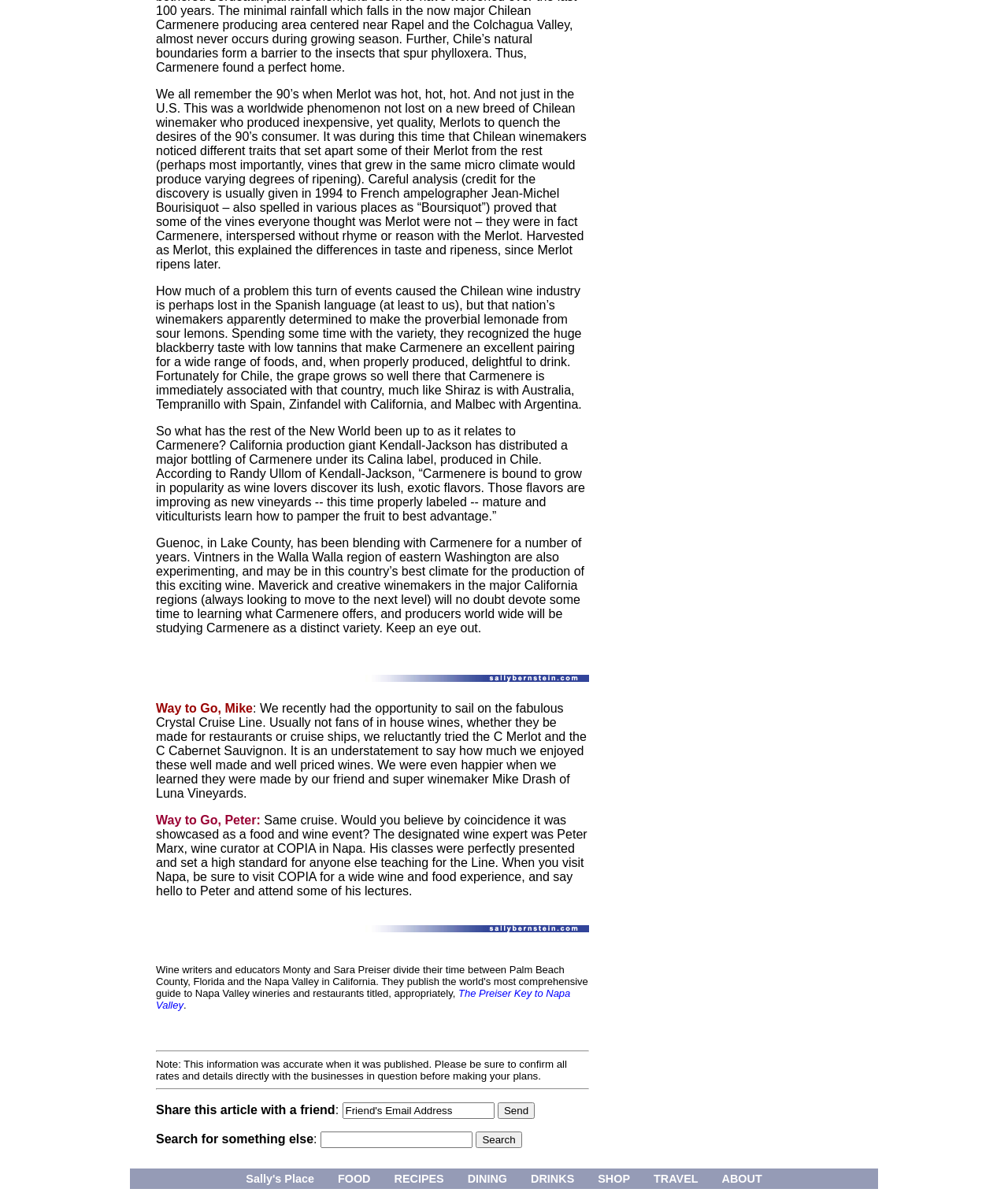Please pinpoint the bounding box coordinates for the region I should click to adhere to this instruction: "Read about Carmenere wine".

[0.155, 0.073, 0.582, 0.226]